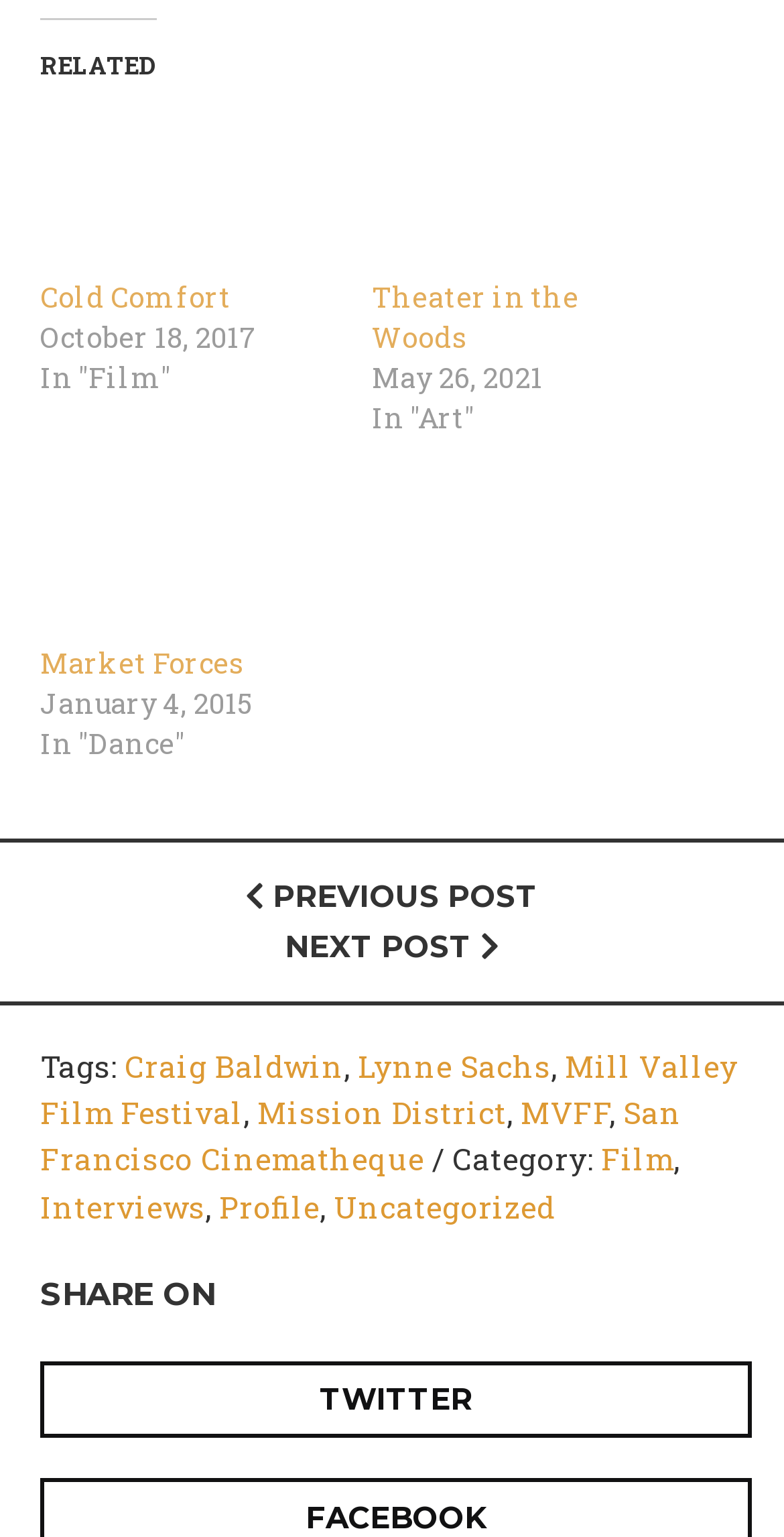Indicate the bounding box coordinates of the element that must be clicked to execute the instruction: "Read 'Market Forces'". The coordinates should be given as four float numbers between 0 and 1, i.e., [left, top, right, bottom].

[0.051, 0.31, 0.423, 0.418]